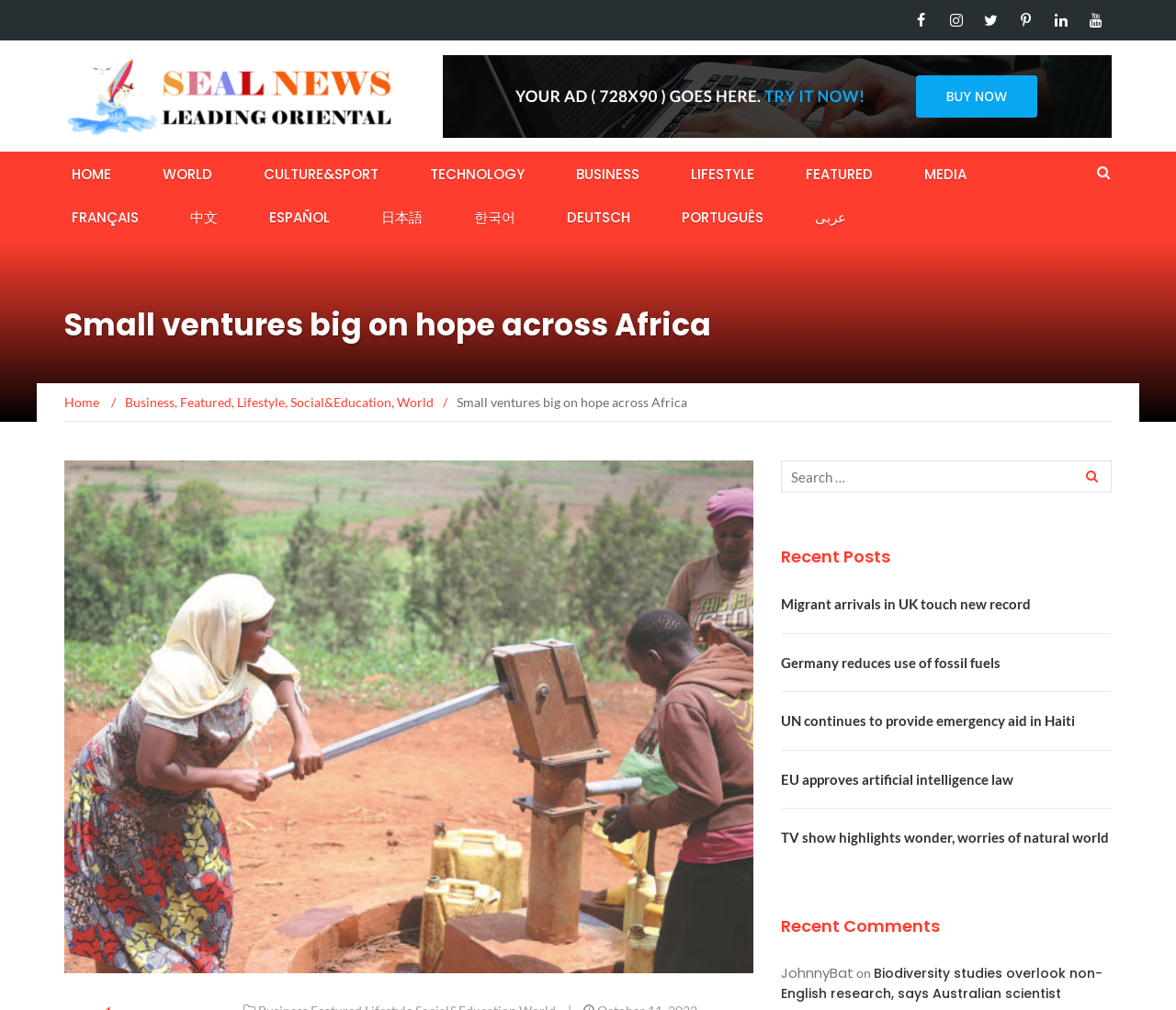Pinpoint the bounding box coordinates of the area that should be clicked to complete the following instruction: "Go to Facebook". The coordinates must be given as four float numbers between 0 and 1, i.e., [left, top, right, bottom].

[0.77, 0.0, 0.797, 0.04]